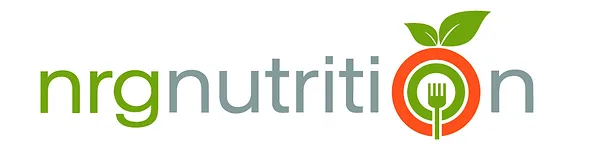What is the theme reinforced by the green leaf?
Please answer the question with as much detail as possible using the screenshot.

The green leaf positioned above the circle reinforces the theme of natural and wholesome ingredients, emphasizing the company's commitment to providing healthy and nutritious solutions to its clients.